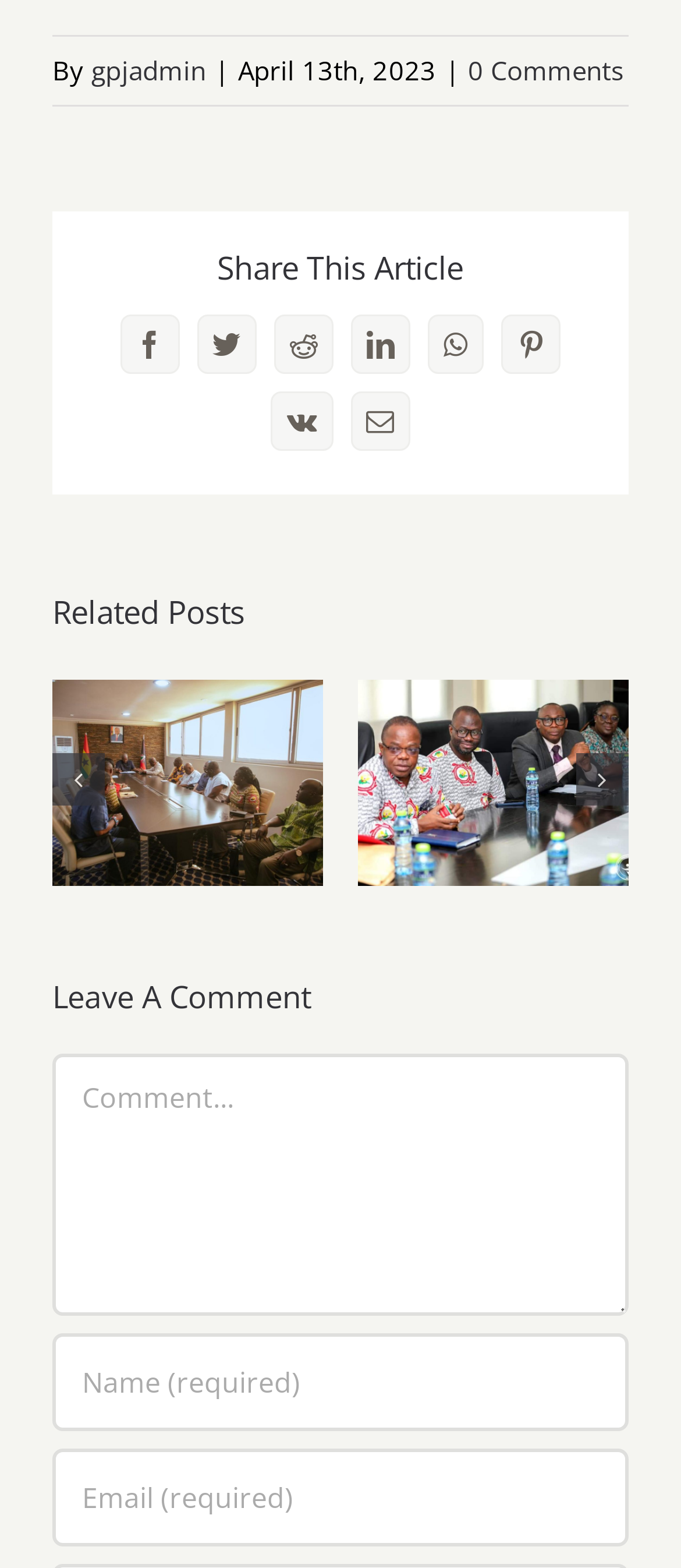Locate the bounding box of the user interface element based on this description: "aria-label="Email (required)" name="email" placeholder="Email (required)"".

[0.077, 0.924, 0.923, 0.986]